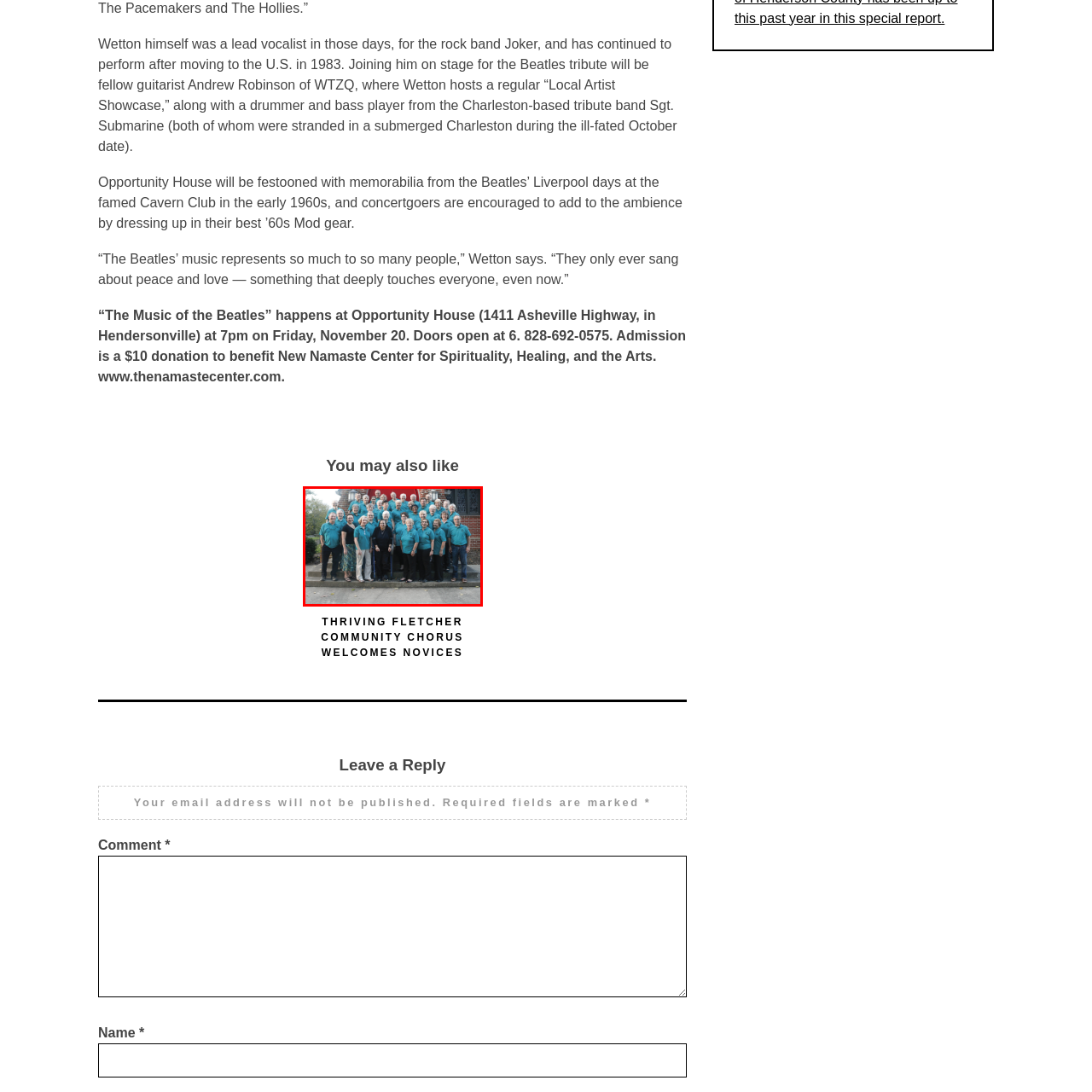Check the picture within the red bounding box and provide a brief answer using one word or phrase: What is the color of the door in the background?

Red